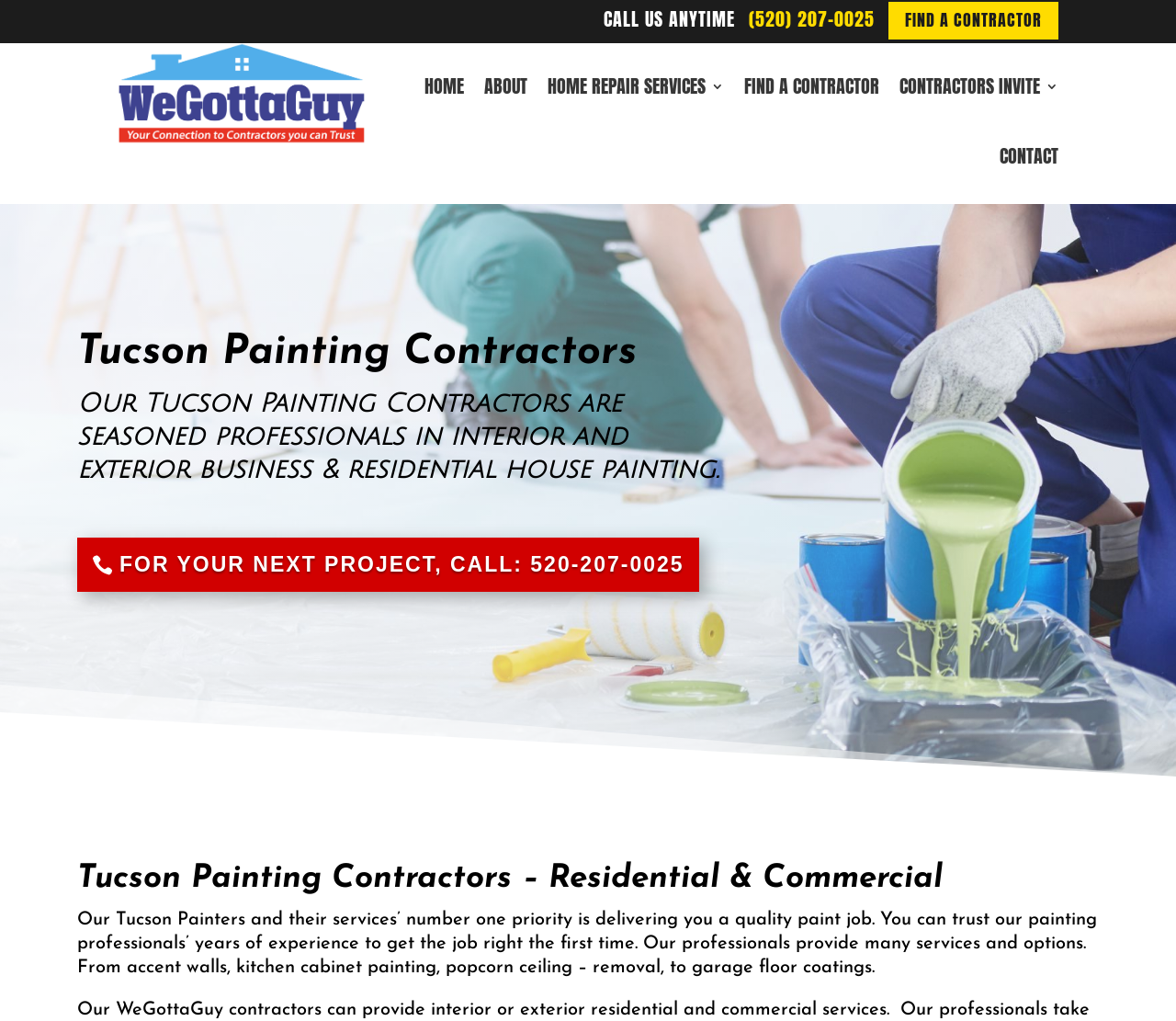Please find the bounding box coordinates (top-left x, top-left y, bottom-right x, bottom-right y) in the screenshot for the UI element described as follows: About

[0.412, 0.05, 0.448, 0.118]